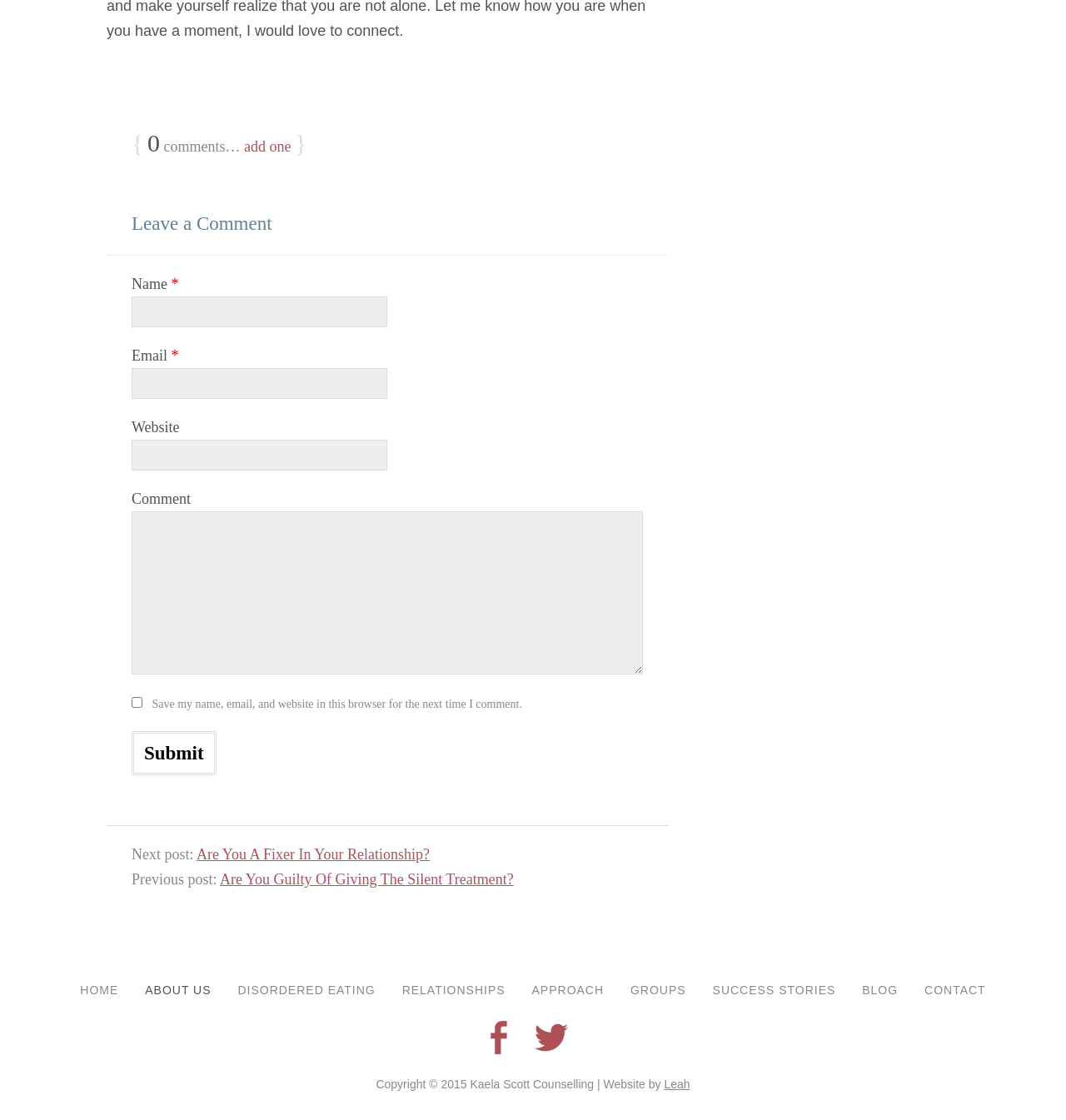Identify the bounding box coordinates of the region I need to click to complete this instruction: "click add one".

[0.229, 0.123, 0.273, 0.138]